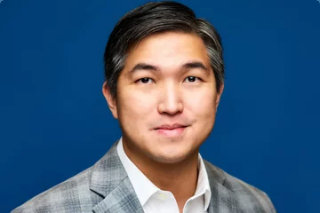What is the man wearing?
Please provide an in-depth and detailed response to the question.

The man in the image is dressed in a light-colored collared shirt, layered beneath a stylish plaid blazer, which suggests a professional attire.